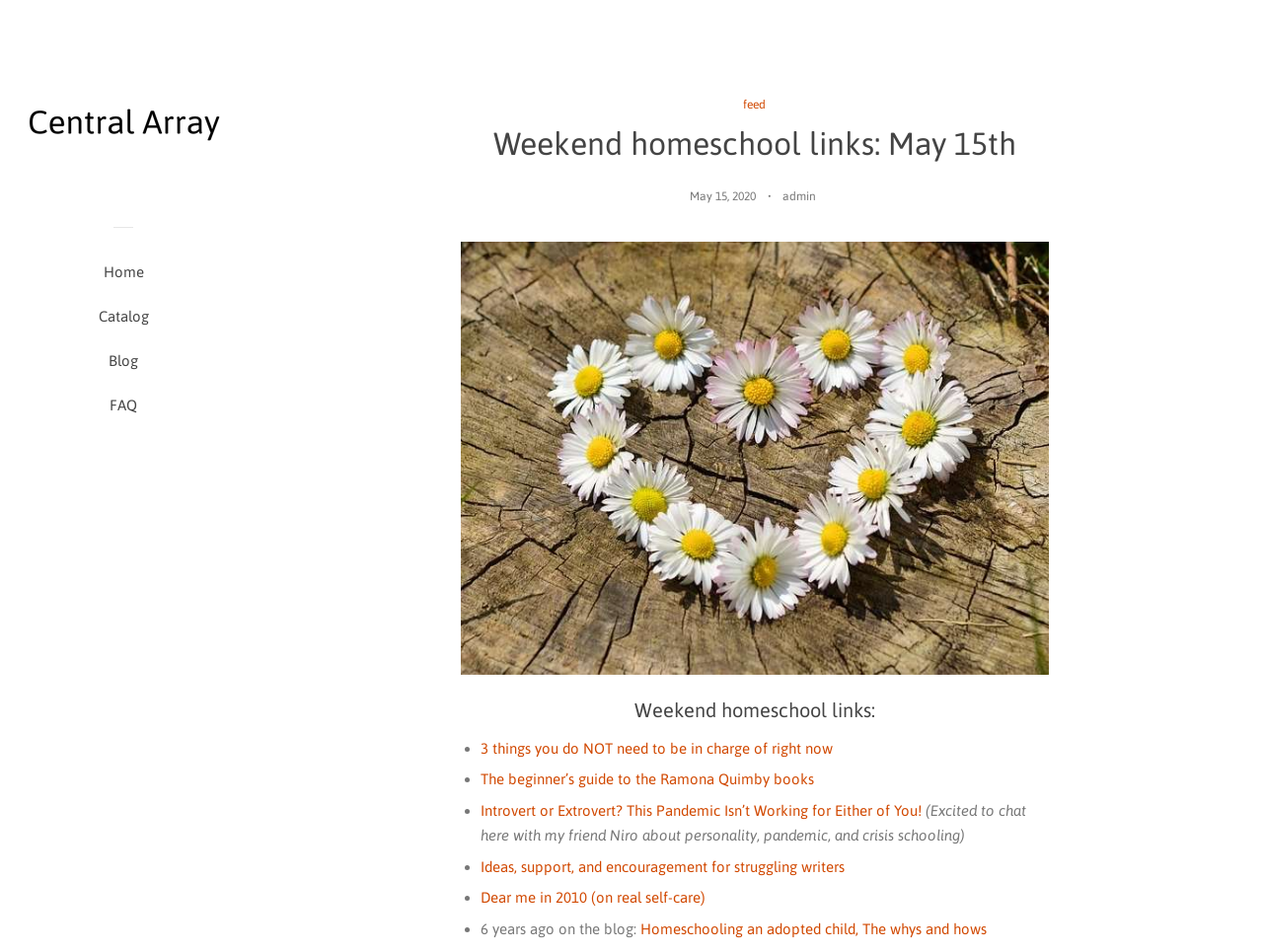Answer the following in one word or a short phrase: 
What is the author of the blog post?

admin